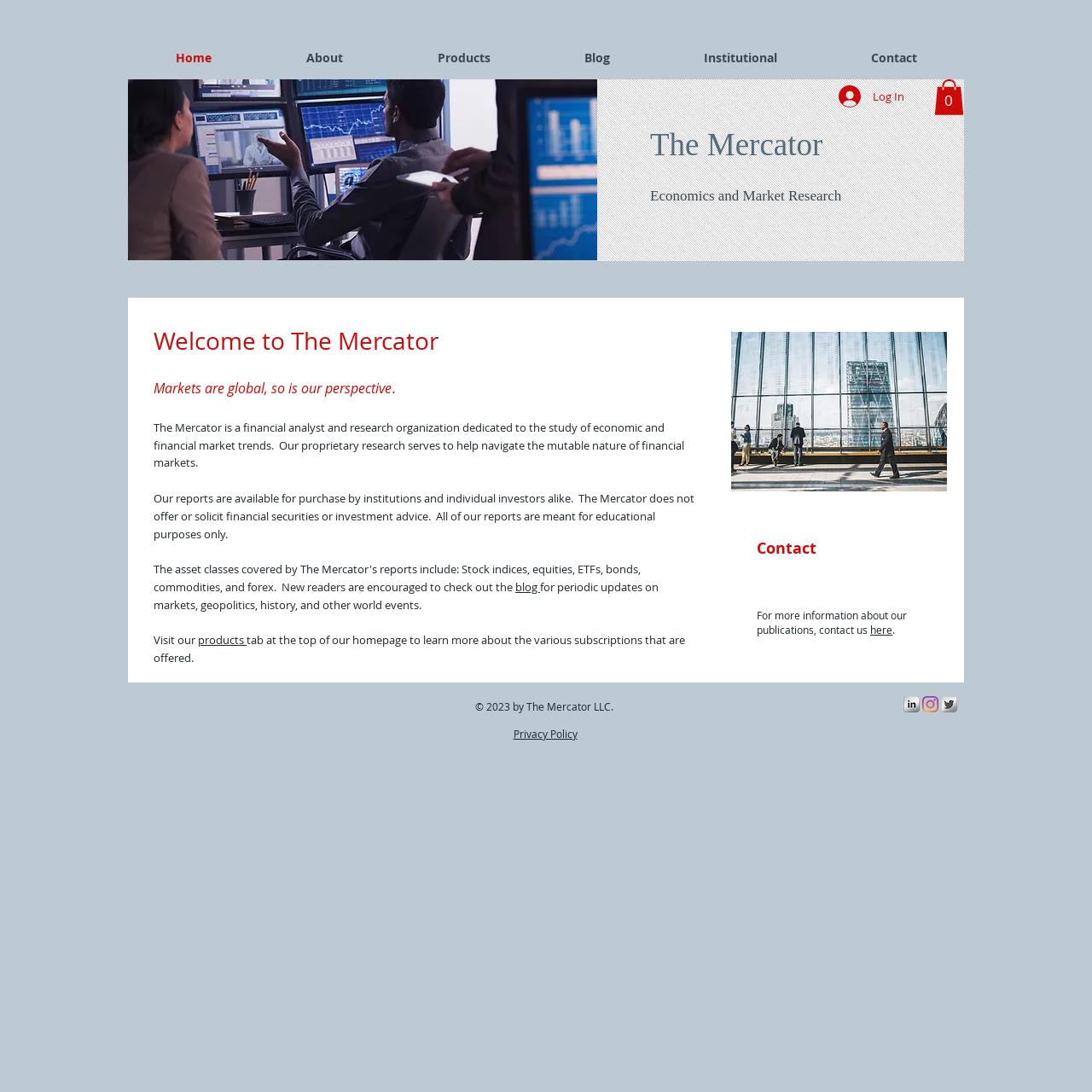Please specify the bounding box coordinates for the clickable region that will help you carry out the instruction: "Buy the report now".

None